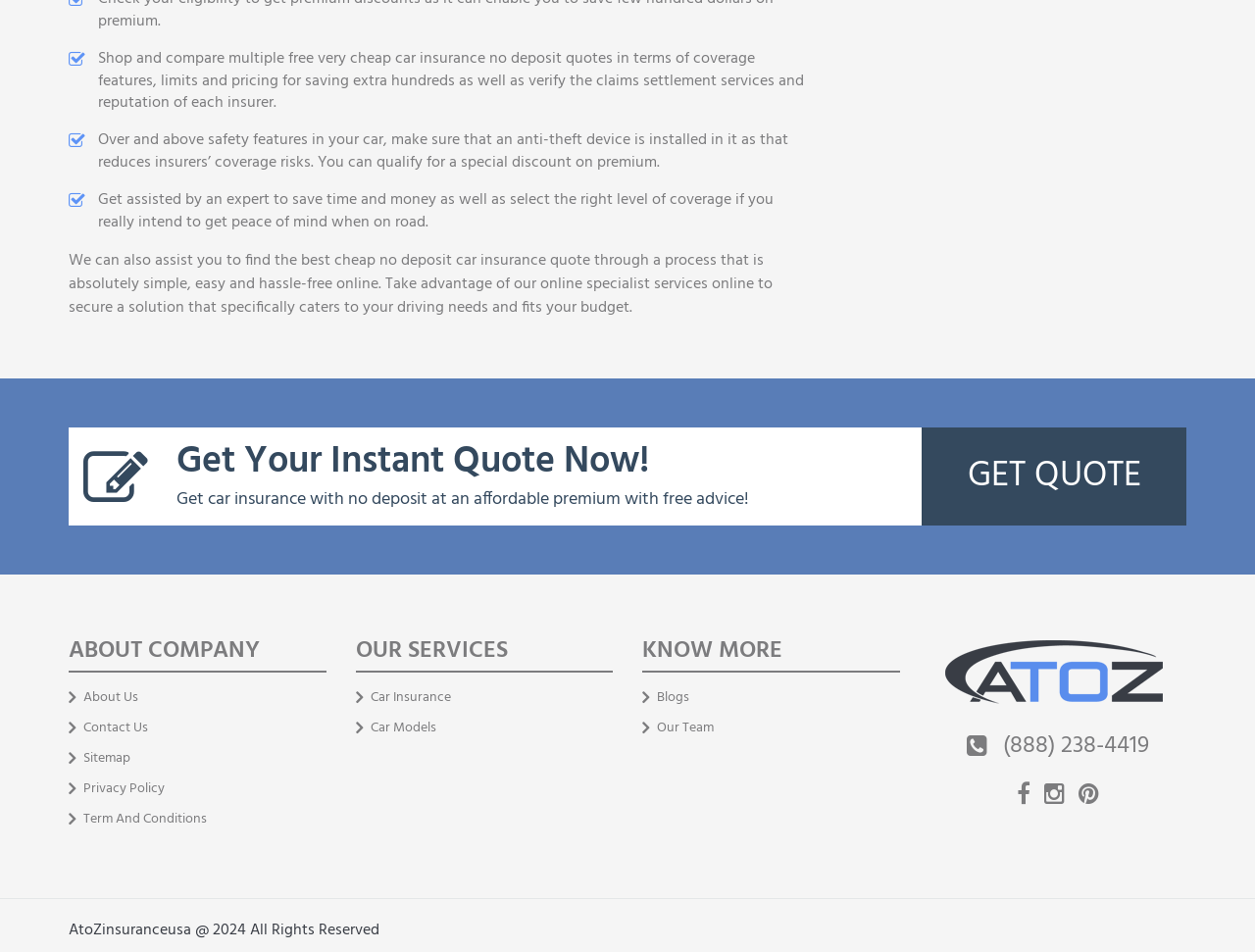What is the main purpose of this website?
Please provide a single word or phrase as the answer based on the screenshot.

Car insurance quotes